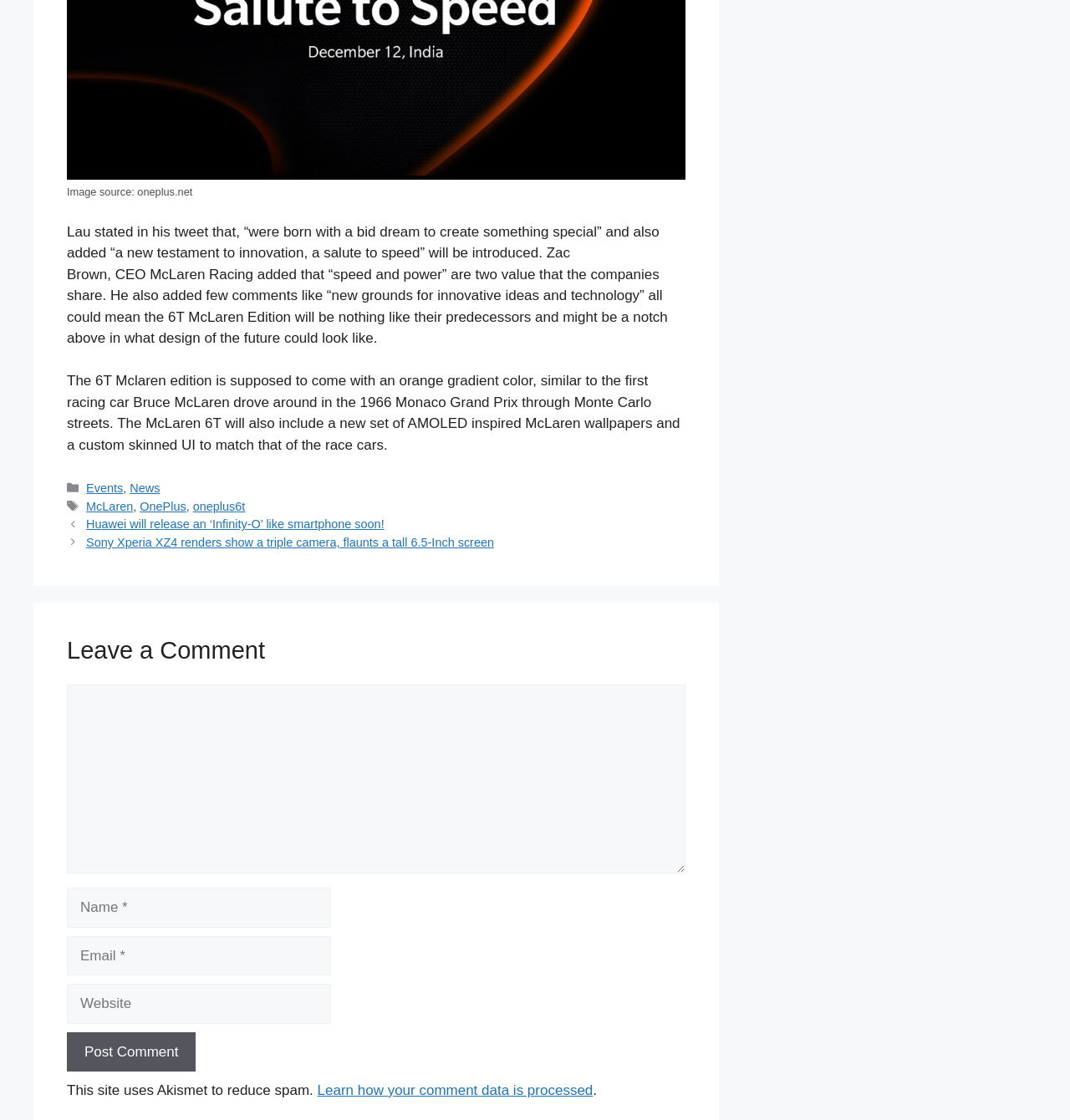Please give a concise answer to this question using a single word or phrase: 
What is the purpose of Akismet on this site?

to reduce spam